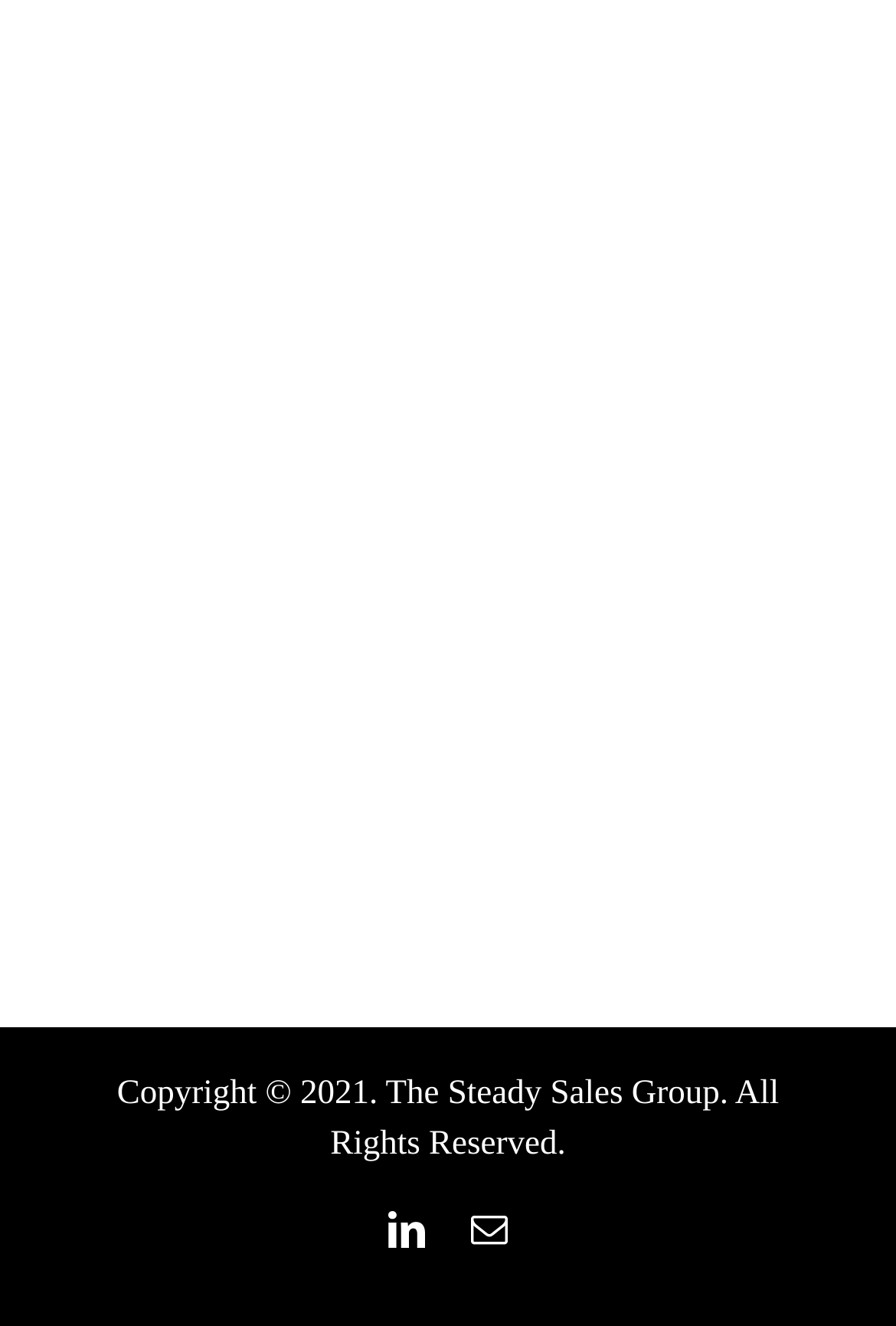Provide the bounding box for the UI element matching this description: "Email Sheldon".

[0.363, 0.245, 0.606, 0.274]